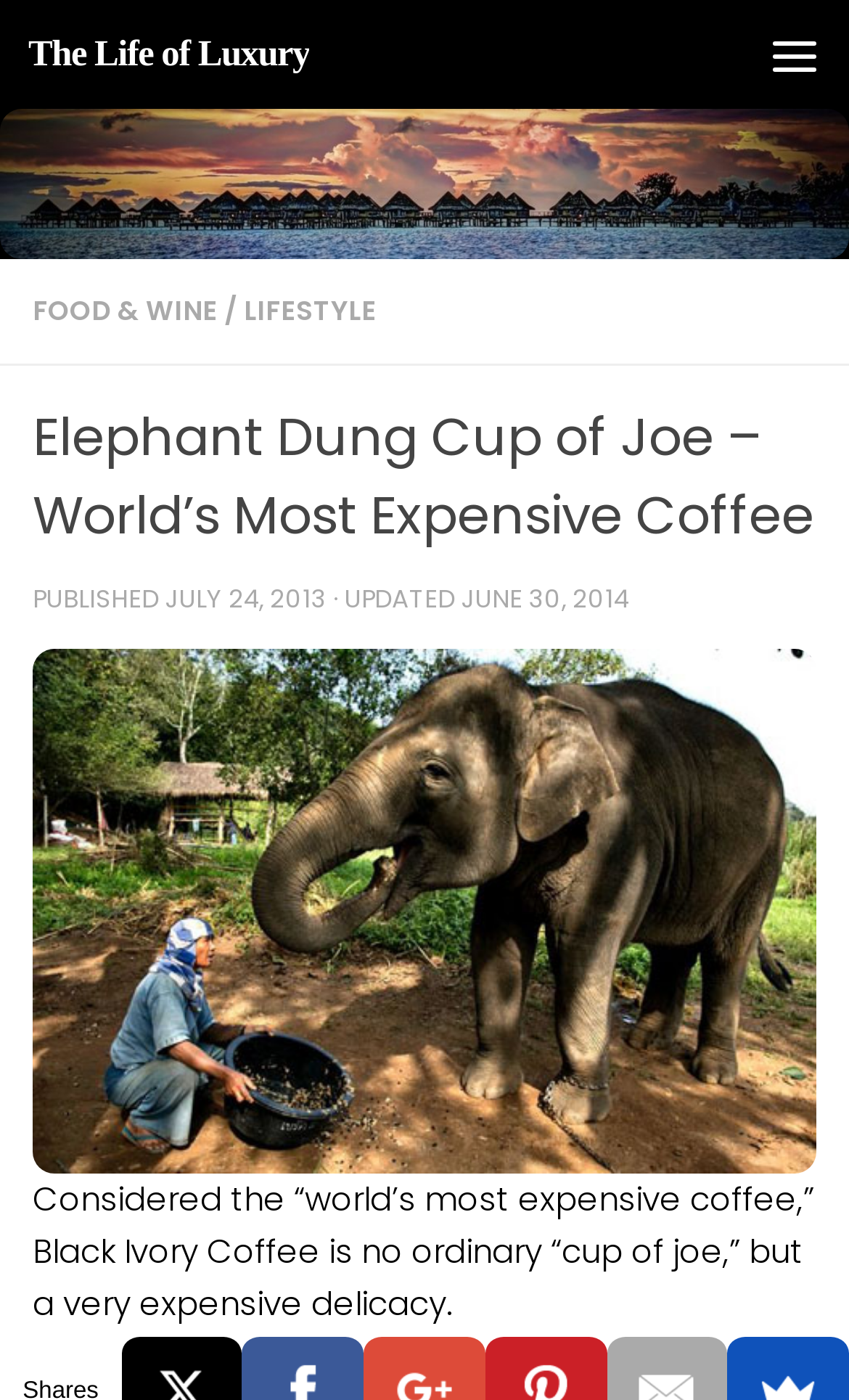Bounding box coordinates are to be given in the format (top-left x, top-left y, bottom-right x, bottom-right y). All values must be floating point numbers between 0 and 1. Provide the bounding box coordinate for the UI element described as: Women's fashion accessories

None